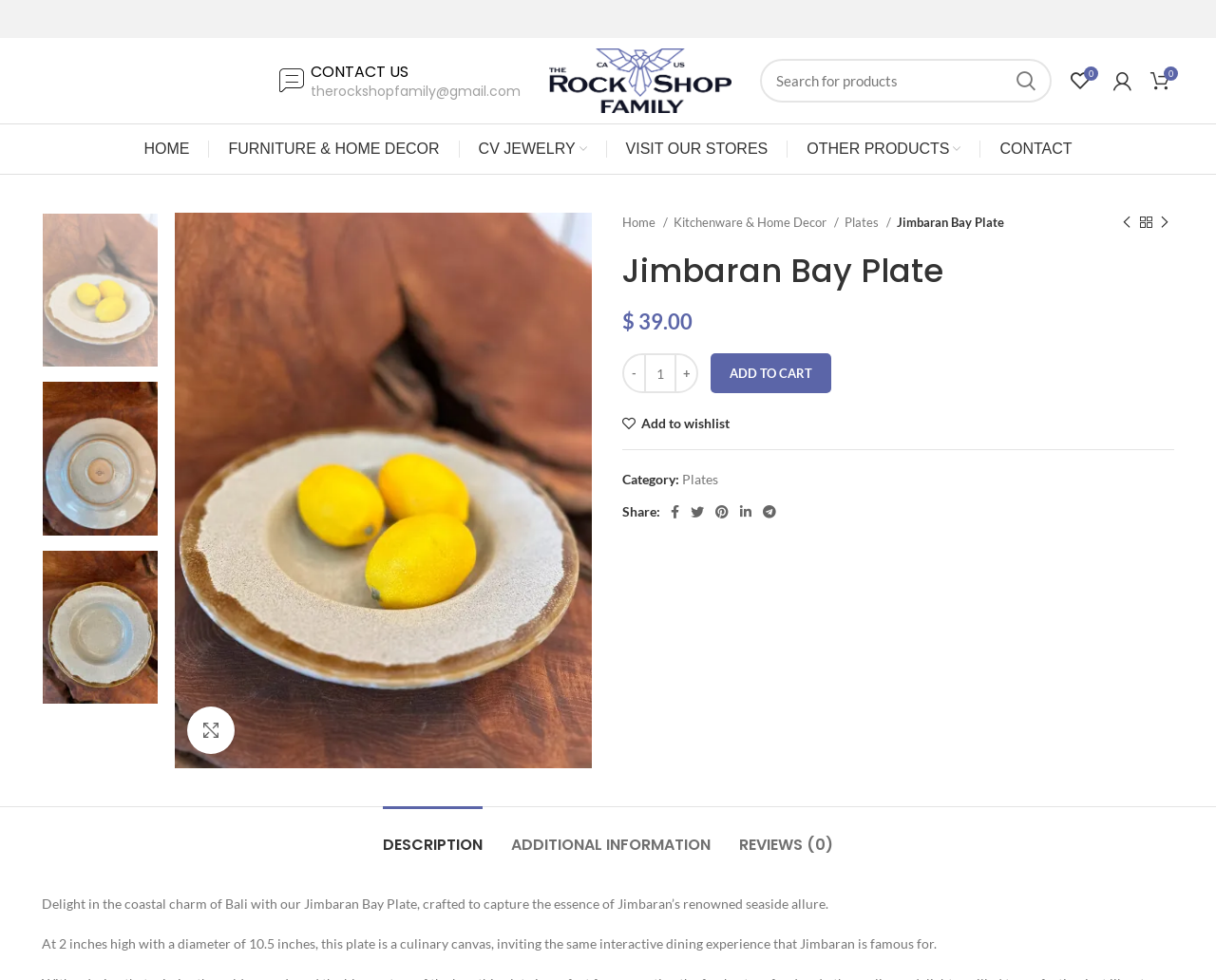Your task is to find and give the main heading text of the webpage.

Jimbaran Bay Plate